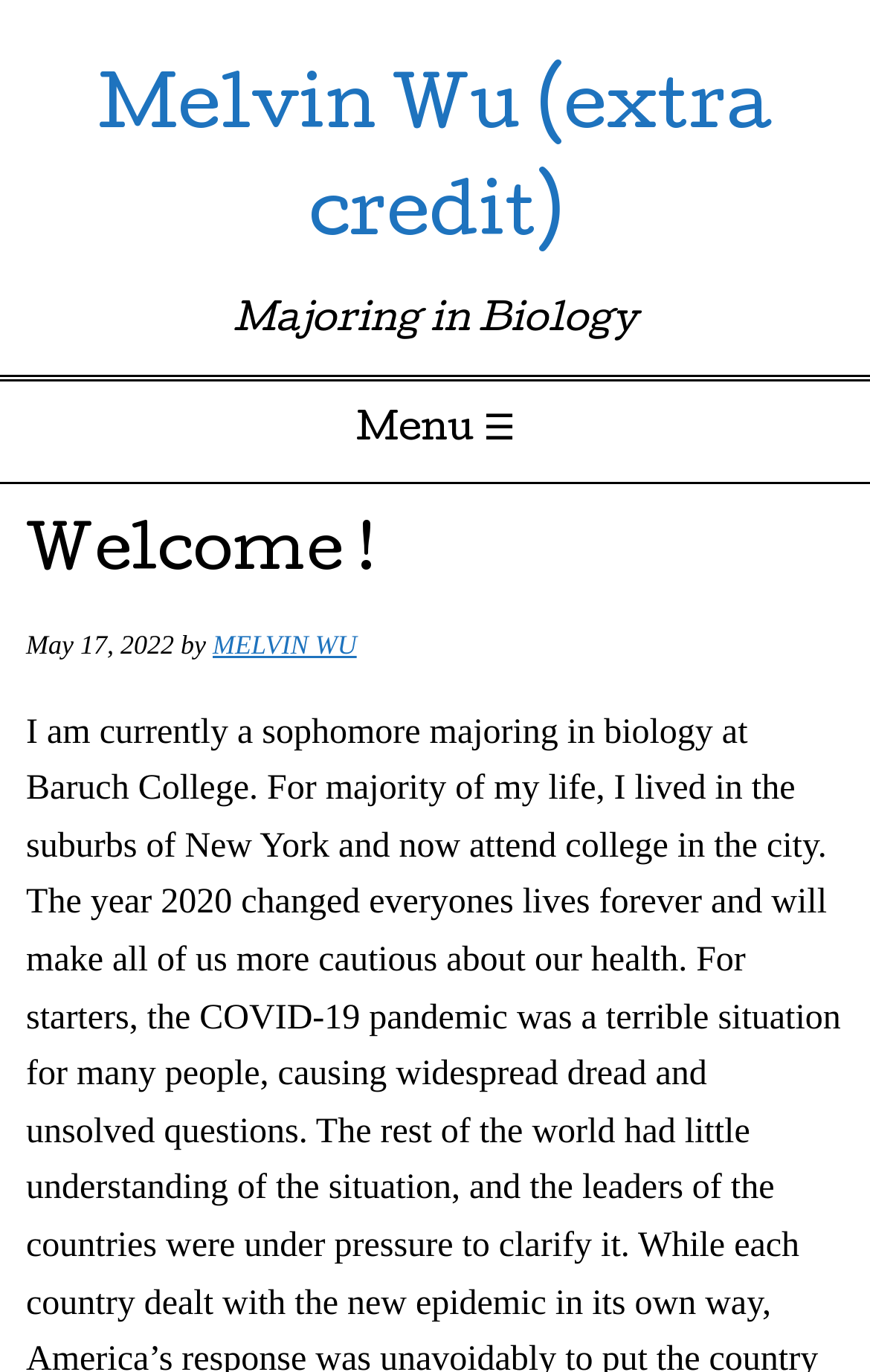Given the element description "MELVIN WU" in the screenshot, predict the bounding box coordinates of that UI element.

[0.244, 0.459, 0.41, 0.482]